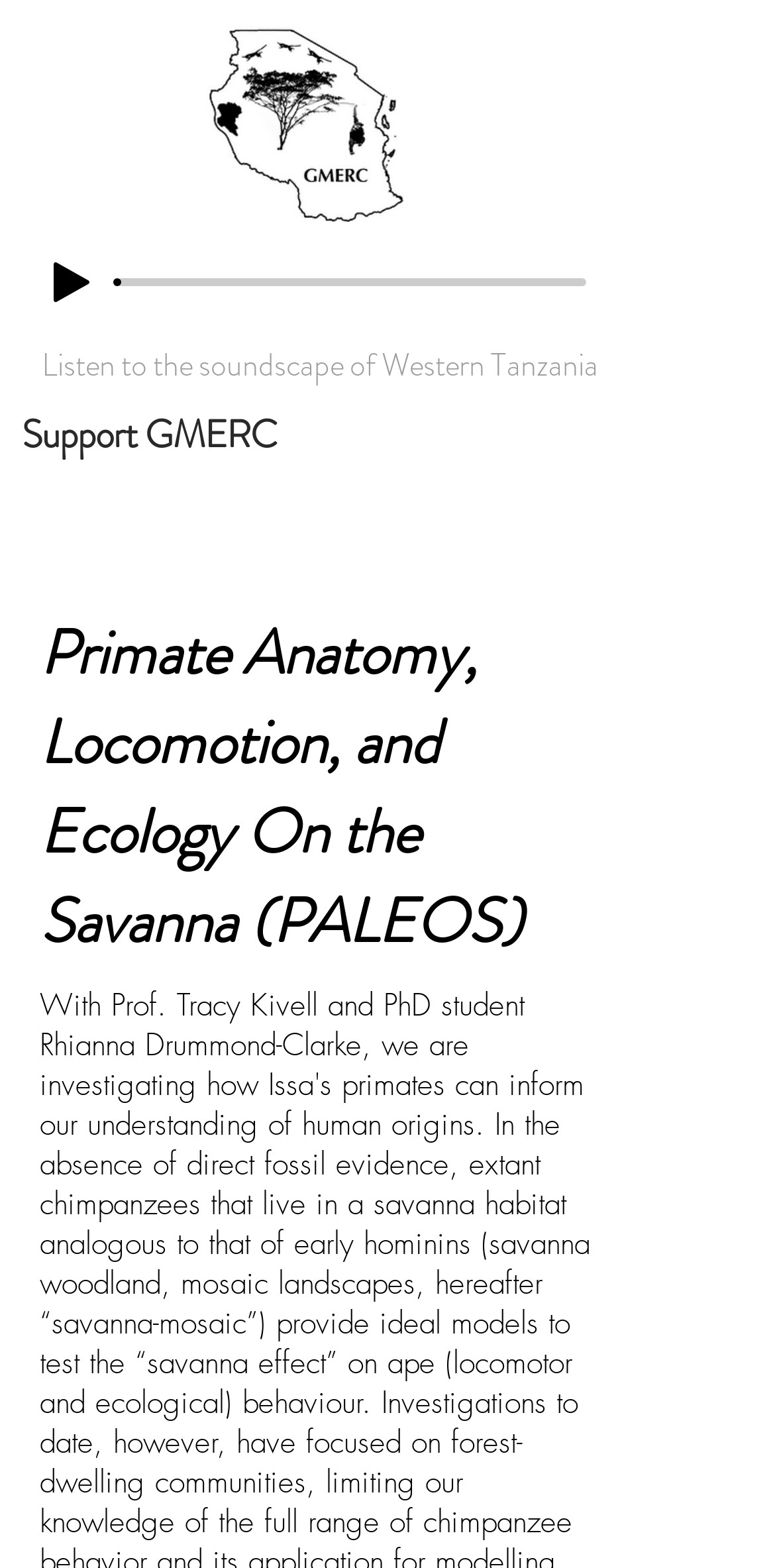Based on the element description, predict the bounding box coordinates (top-left x, top-left y, bottom-right x, bottom-right y) for the UI element in the screenshot: input value="0" value="0"

[0.151, 0.167, 0.756, 0.193]